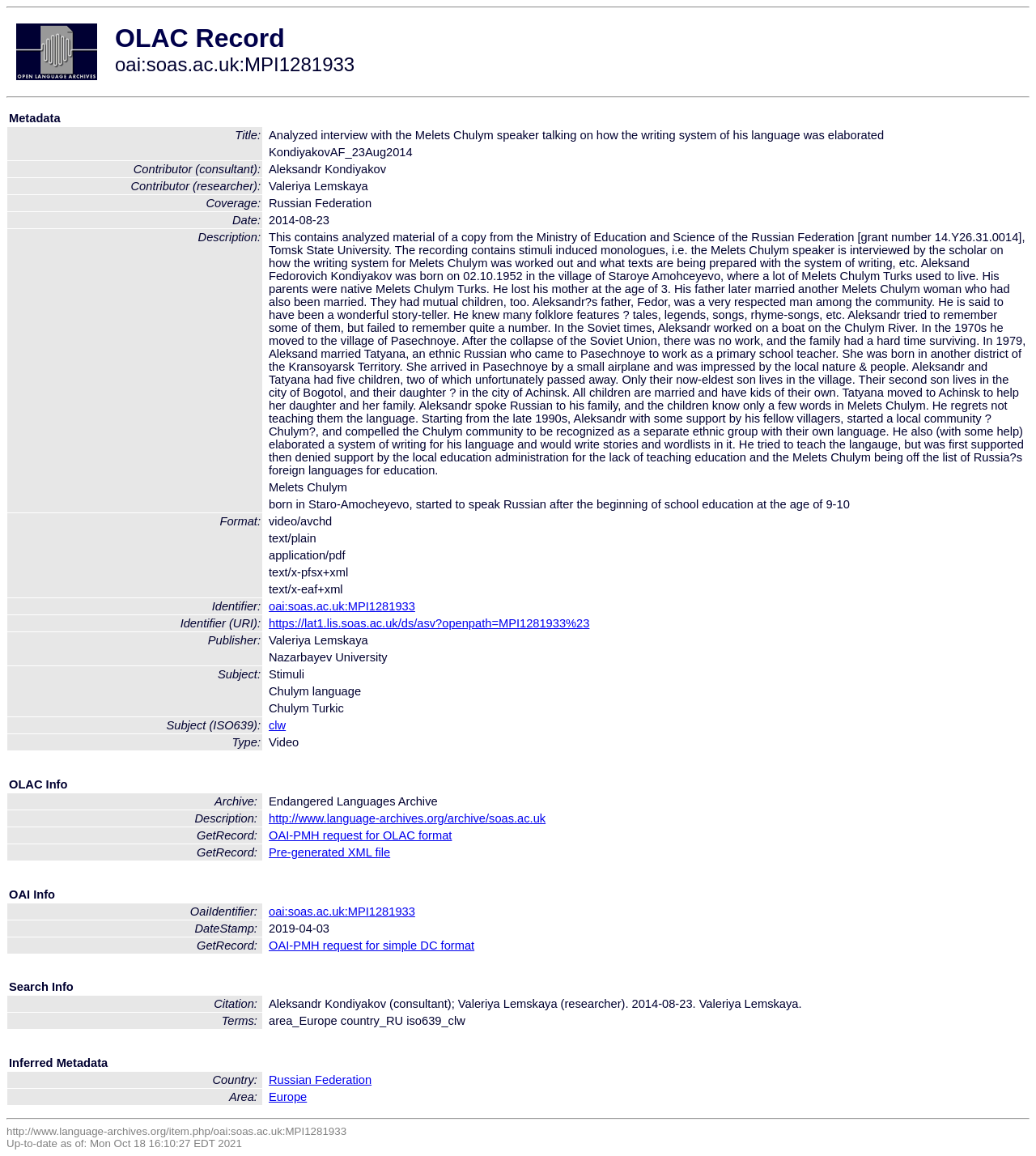Find the bounding box of the UI element described as: "OAI-PMH request for OLAC format". The bounding box coordinates should be given as four float values between 0 and 1, i.e., [left, top, right, bottom].

[0.259, 0.717, 0.436, 0.728]